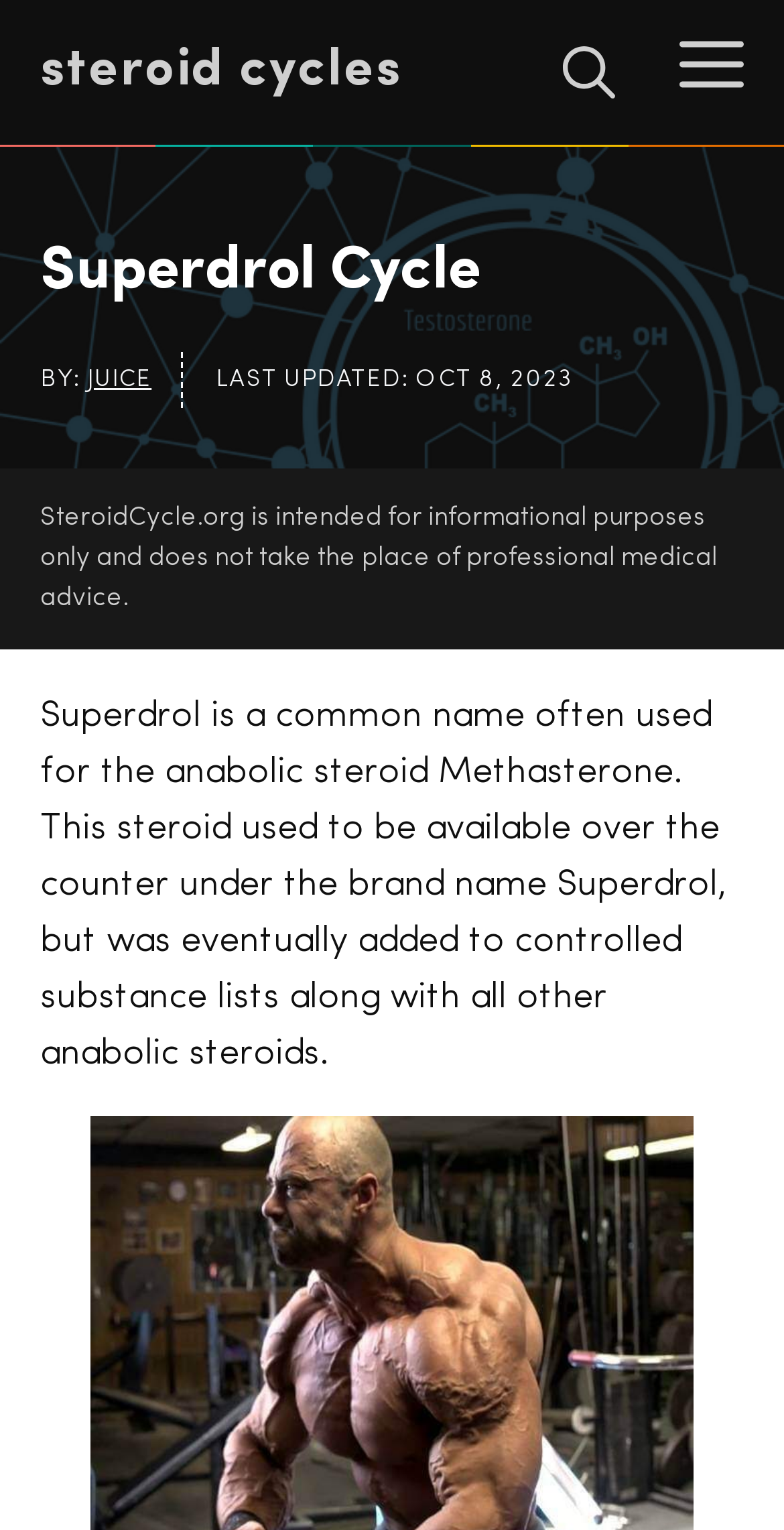Detail the various sections and features present on the webpage.

The webpage is a guide to running a Superdrol cycle, specifically focused on Methasterone. At the top left of the page, there is a heading that reads "Superdrol Cycle". Below this heading, there is a section with the author's name, "JUICE", and the last updated date, "OCT 8, 2023". 

To the top right, there is a button labeled "MENU" and a link to "Open Search Bar". Above these elements, there is a link to "Steroid Cycles". 

The main content of the page starts with a paragraph of text that explains what Superdrol is, stating that it is a common name for the anabolic steroid Methasterone. This steroid was previously available over the counter but is now a controlled substance. 

At the bottom of the page, there is a disclaimer stating that the website is intended for informational purposes only and does not replace professional medical advice.